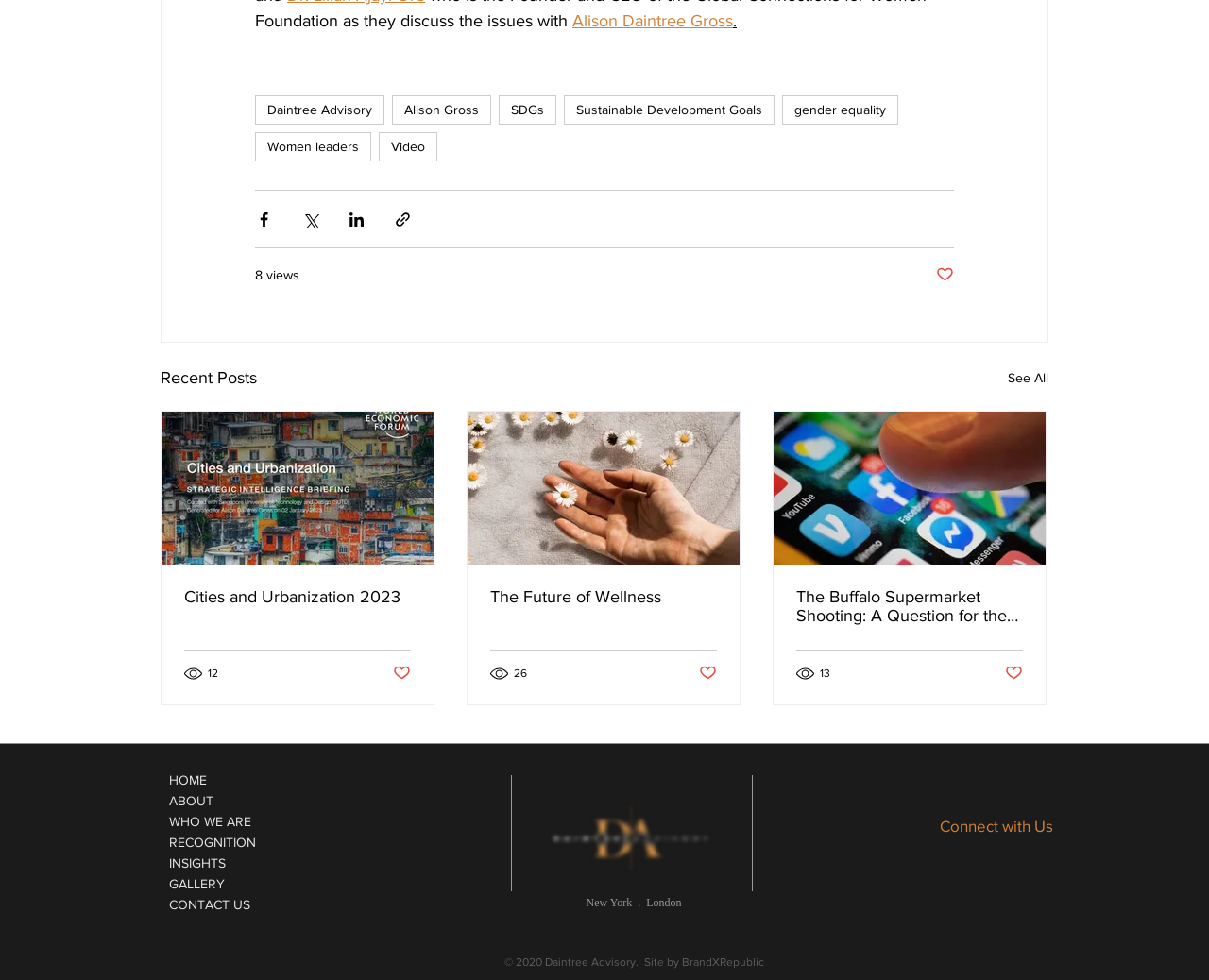Show me the bounding box coordinates of the clickable region to achieve the task as per the instruction: "Contact Amit Pandya".

None